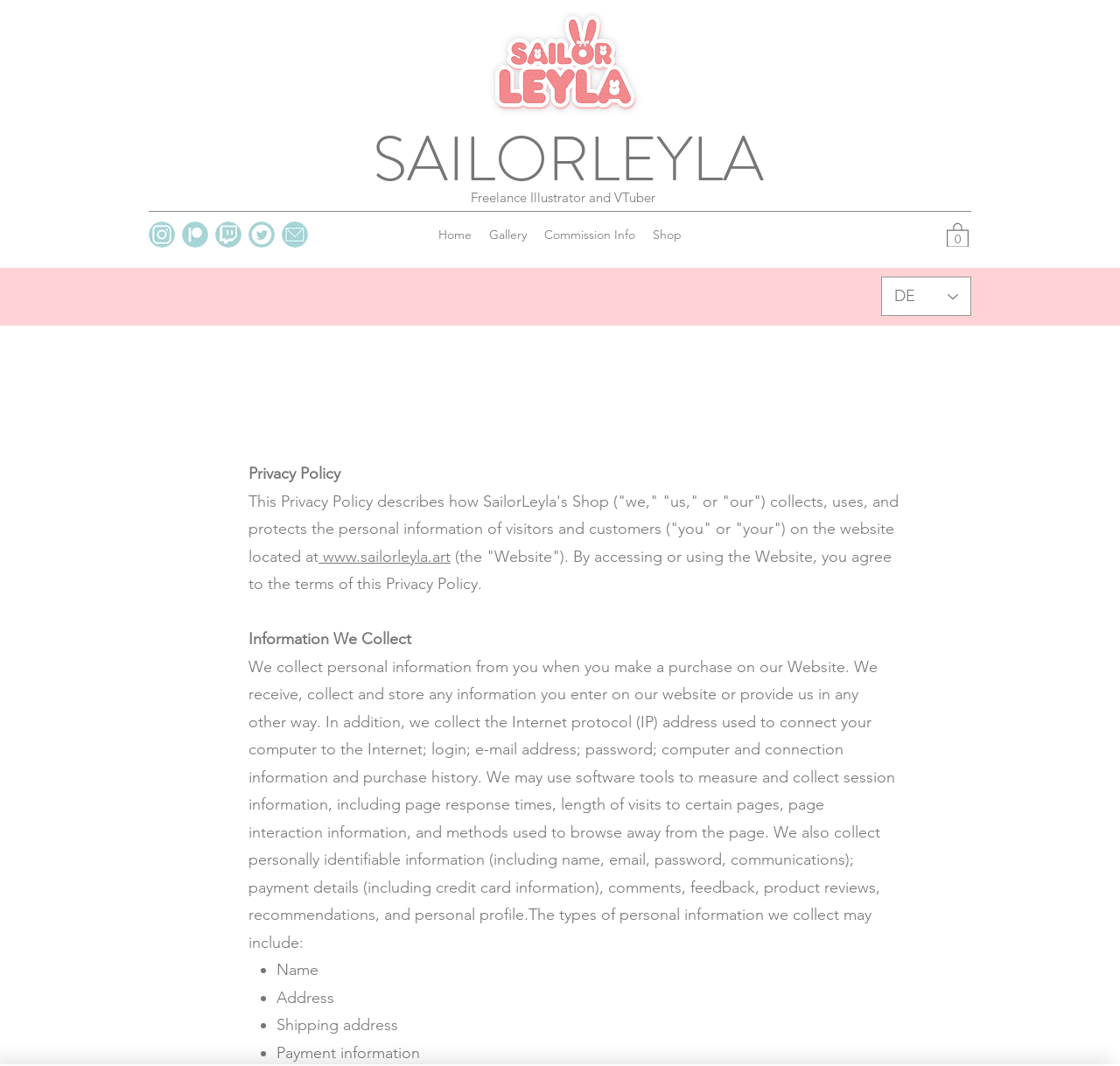Find the bounding box coordinates for the area that must be clicked to perform this action: "Go to shop".

[0.575, 0.207, 0.616, 0.232]